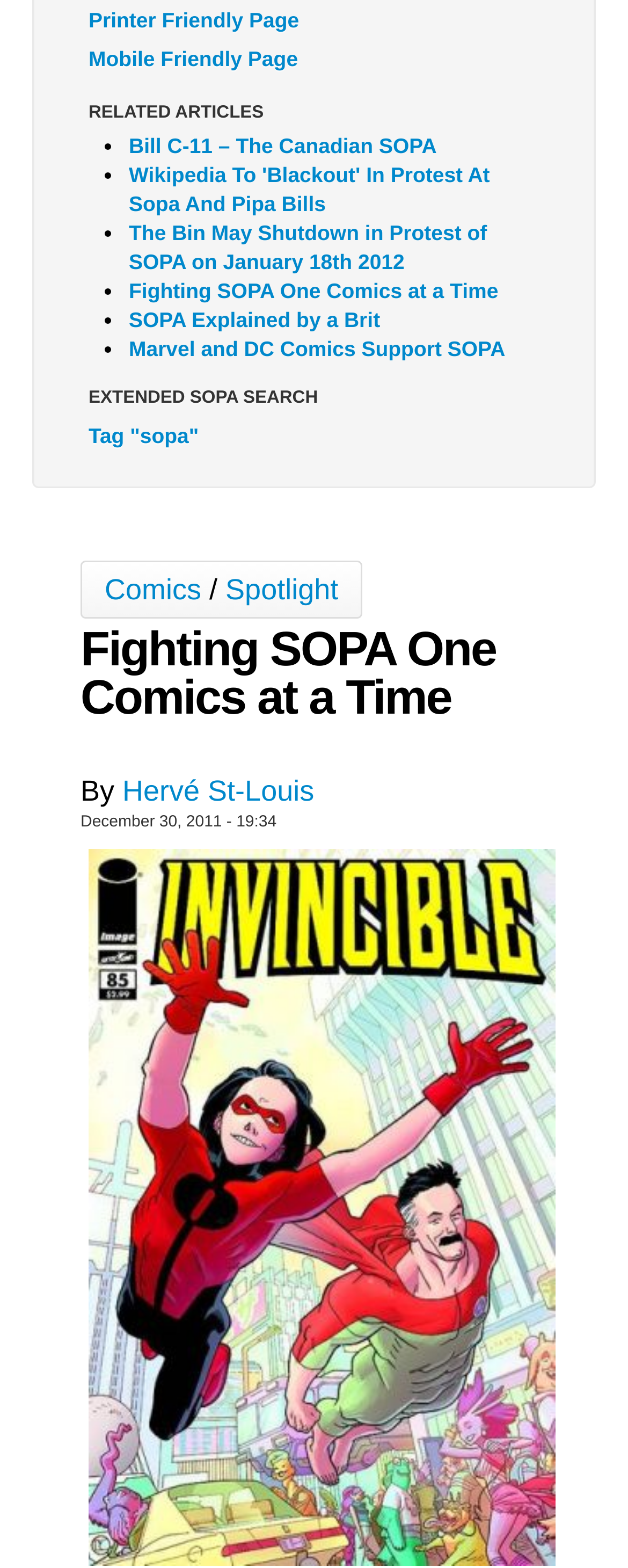Bounding box coordinates are given in the format (top-left x, top-left y, bottom-right x, bottom-right y). All values should be floating point numbers between 0 and 1. Provide the bounding box coordinate for the UI element described as: Add your own information here!

None